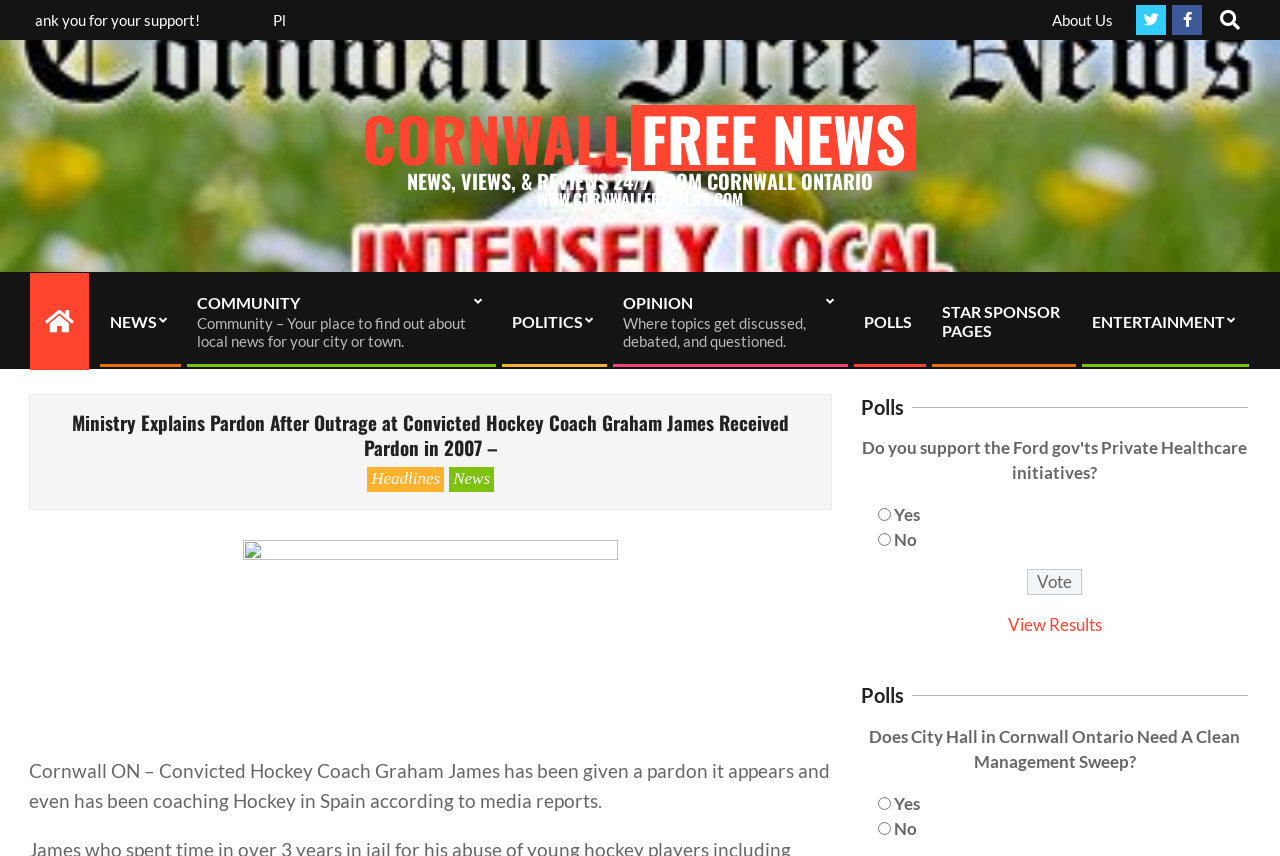Use the details in the image to answer the question thoroughly: 
What is the category of the article with the image?

I determined the answer by examining the link 'News' which is located near the image, suggesting that the article with the image belongs to the 'News' category.